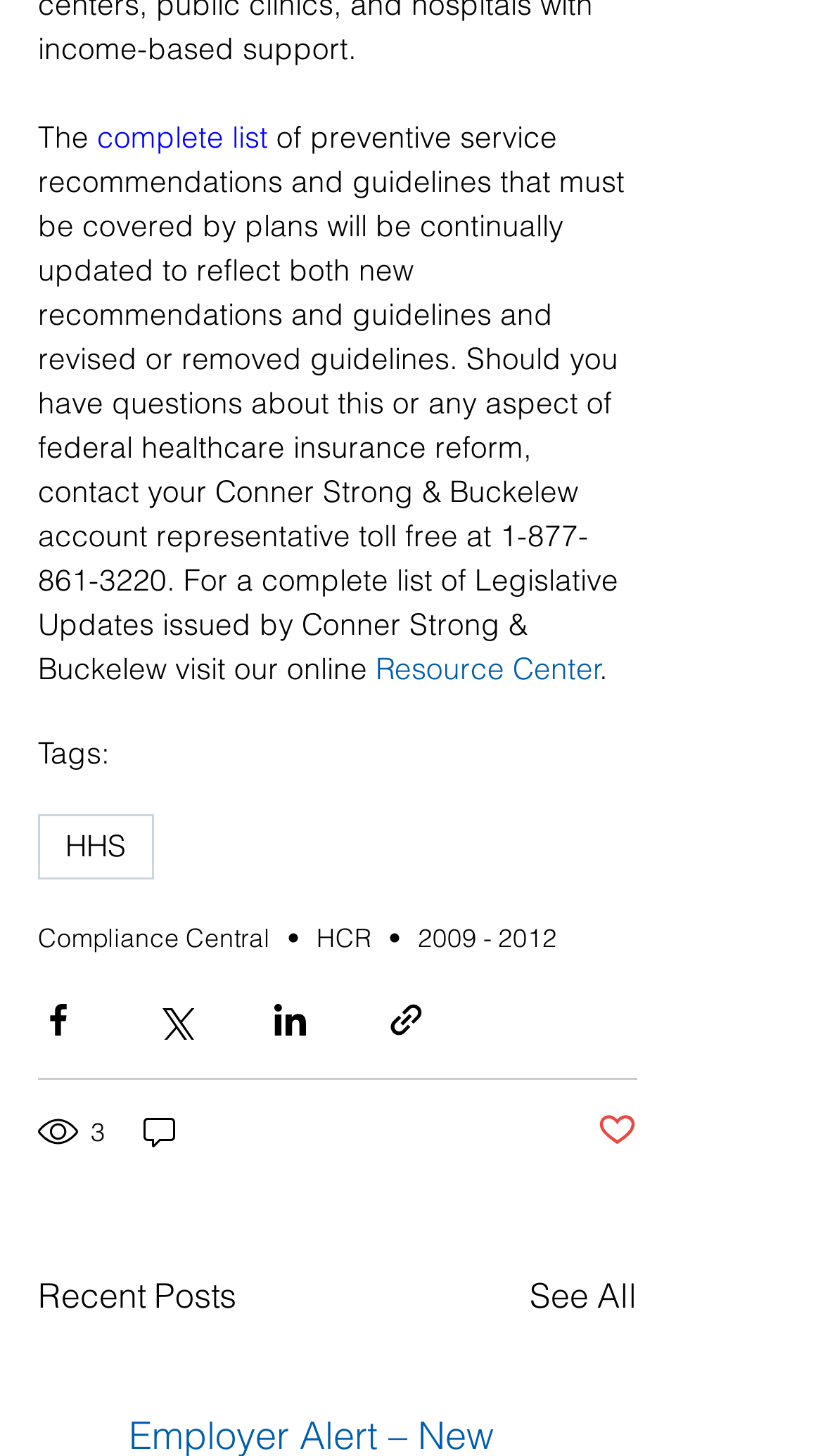Please find and report the bounding box coordinates of the element to click in order to perform the following action: "go to the Resource Center". The coordinates should be expressed as four float numbers between 0 and 1, in the format [left, top, right, bottom].

[0.456, 0.446, 0.731, 0.473]